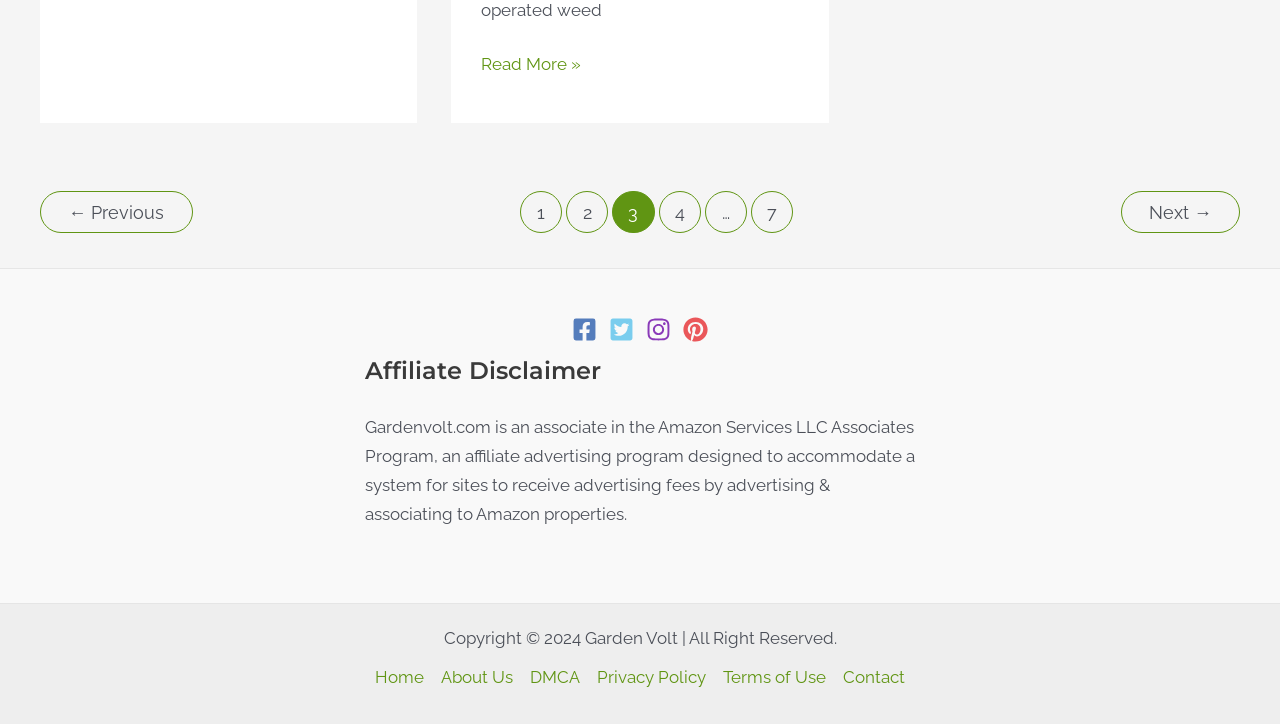Please identify the bounding box coordinates of the area I need to click to accomplish the following instruction: "Navigate to home page".

[0.293, 0.916, 0.338, 0.956]